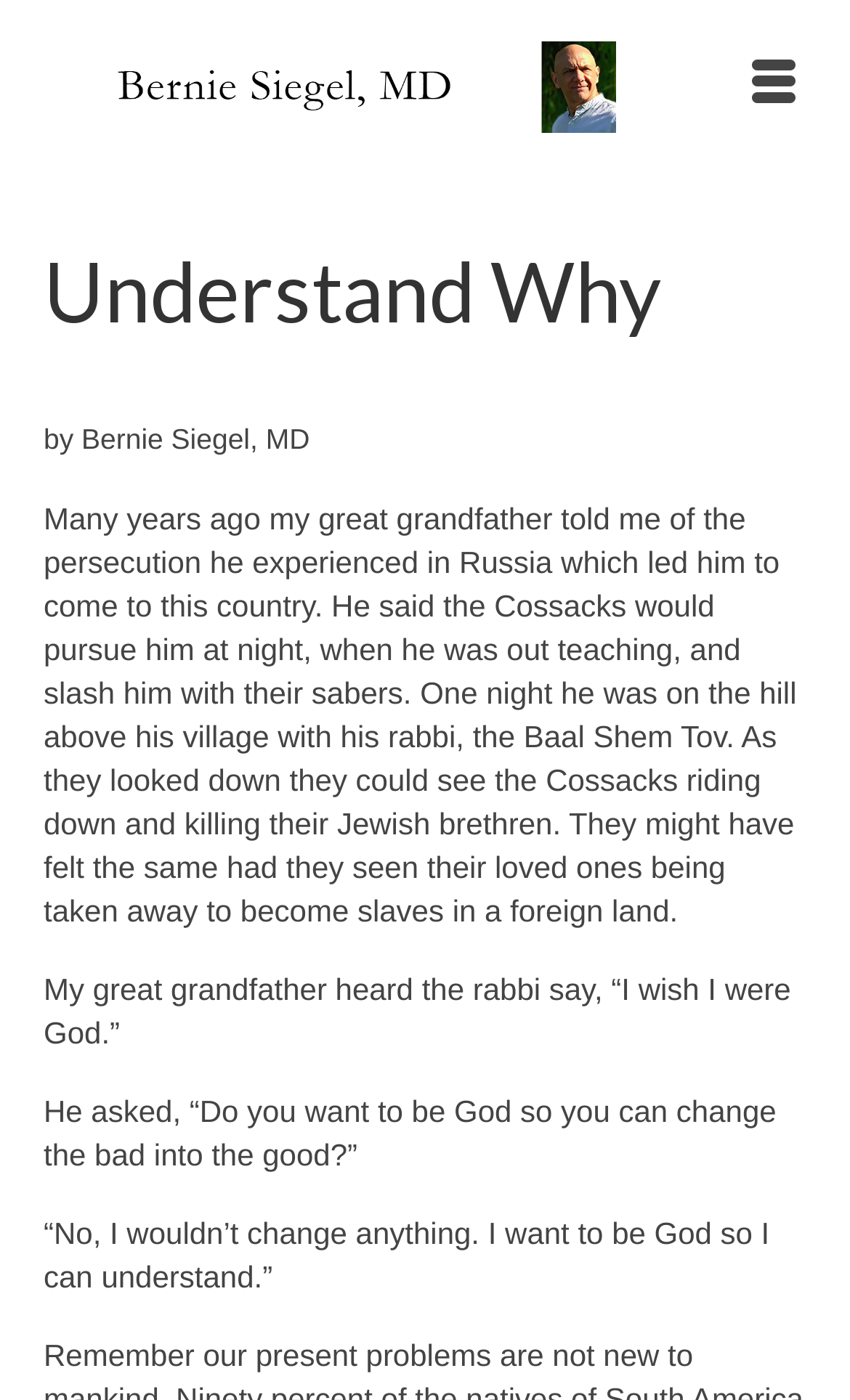Illustrate the webpage thoroughly, mentioning all important details.

The webpage appears to be a personal anecdote or a story shared by Bernie Siegel, MD. At the top of the page, there is a link and a button labeled "Menu", positioned side by side, taking up almost the entire width of the page. 

Below these elements, there is a heading that reads "Understand Why", which is centered and takes up about two-thirds of the page's width. 

Under the heading, there are four blocks of text. The first block is a byline that reads "by Bernie Siegel, MD", positioned at the top left. The second block is a paragraph that describes the persecution experienced by the author's great grandfather in Russia, which led him to immigrate to the United States. This paragraph is positioned below the byline and takes up about three-quarters of the page's width. 

The third block is a sentence that reads "My great grandfather heard the rabbi say, “I wish I were God.”", positioned below the second paragraph. The fourth block is another sentence that reads "He asked, “Do you want to be God so you can change the bad into the good?”", positioned below the third sentence. 

The final block of text is another sentence that reads "“No, I wouldn’t change anything. I want to be God so I can understand.”", positioned at the bottom left of the page.